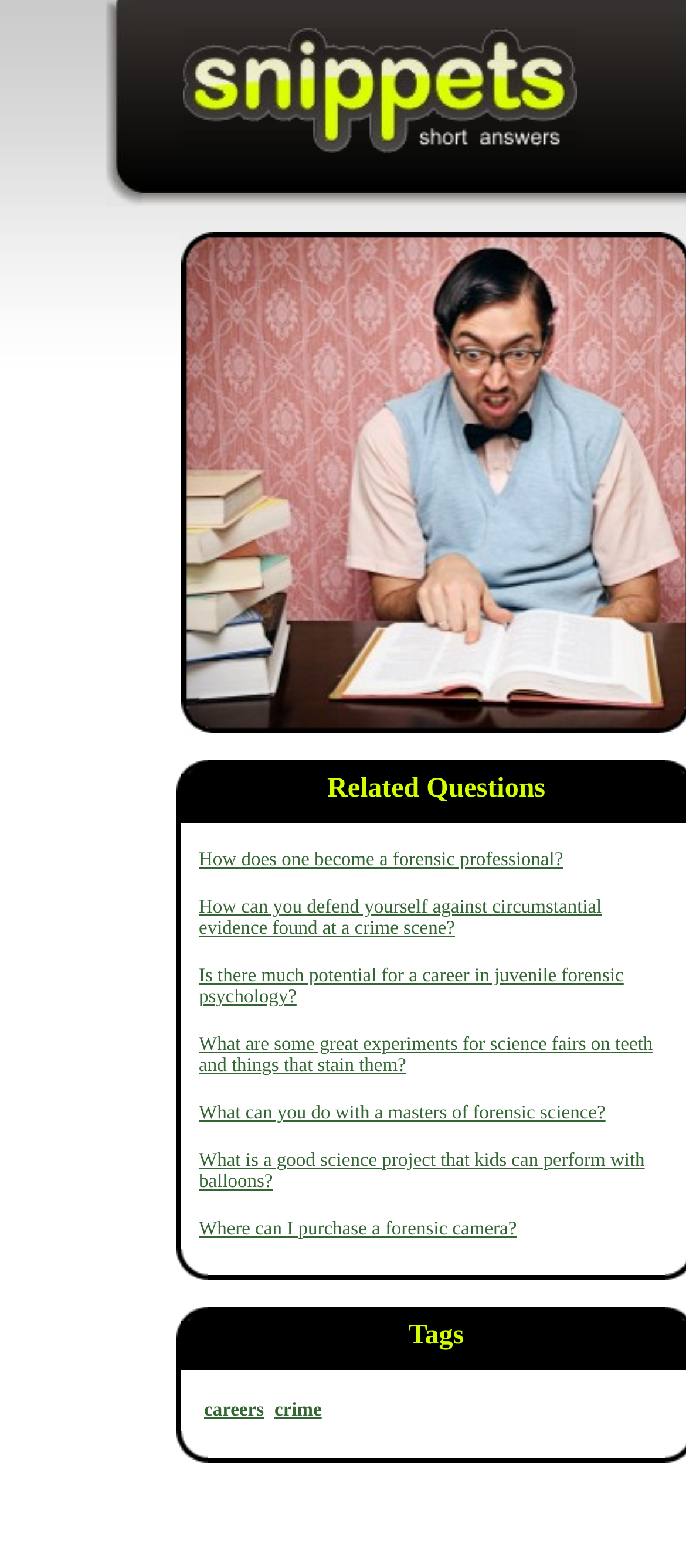Determine the bounding box coordinates for the area that needs to be clicked to fulfill this task: "Read about the potential of a career in juvenile forensic psychology". The coordinates must be given as four float numbers between 0 and 1, i.e., [left, top, right, bottom].

[0.29, 0.616, 0.909, 0.643]